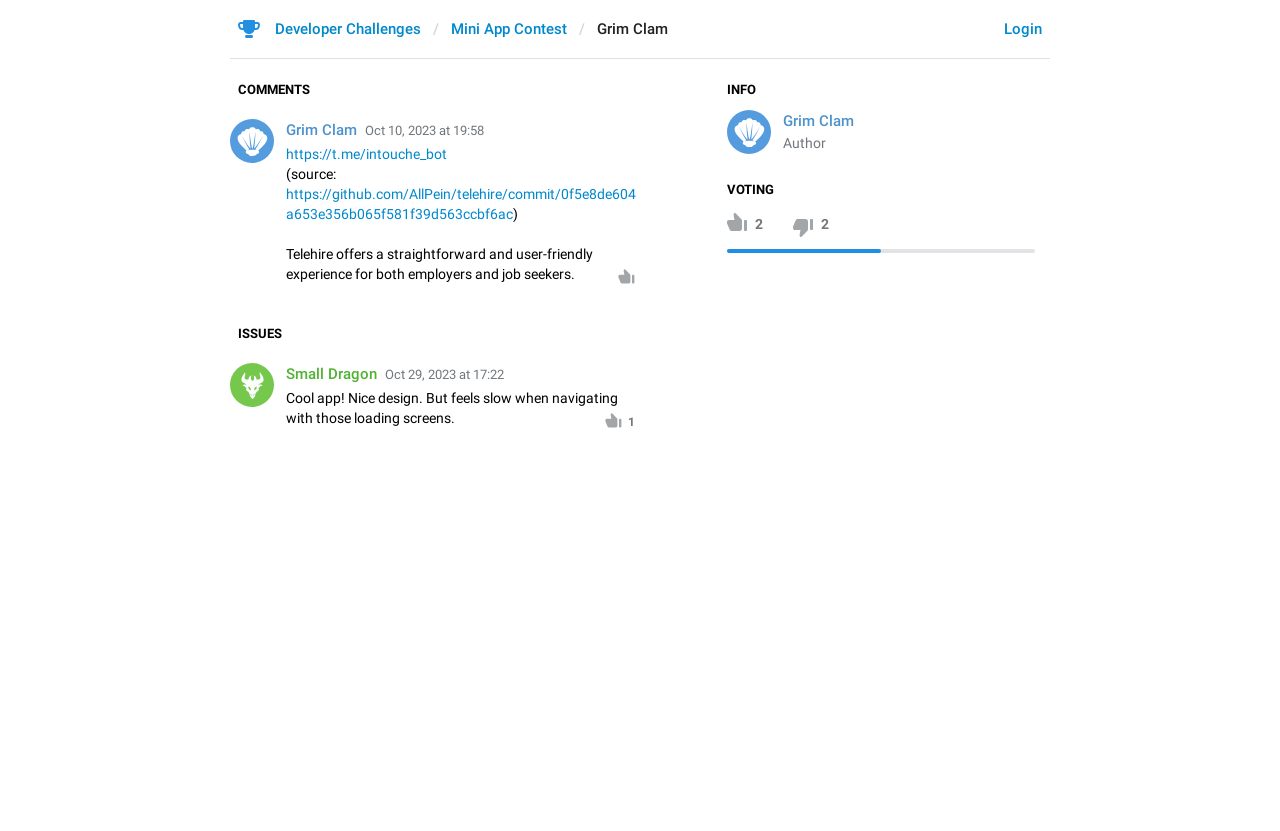Please identify the bounding box coordinates of the area I need to click to accomplish the following instruction: "Check the issue reported by Small Dragon".

[0.223, 0.439, 0.295, 0.461]